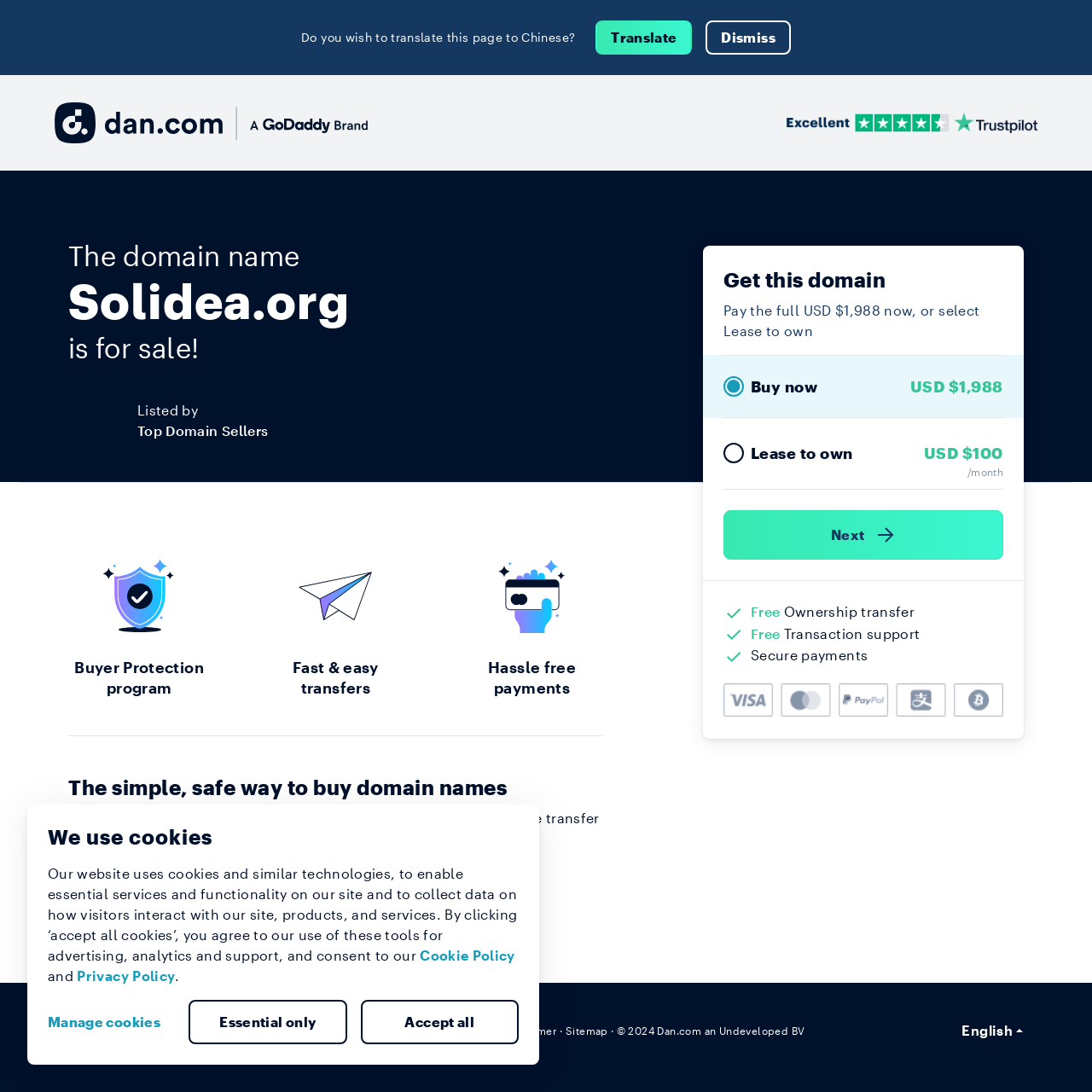Locate the bounding box coordinates of the element that should be clicked to fulfill the instruction: "Buy now".

[0.687, 0.345, 0.749, 0.363]